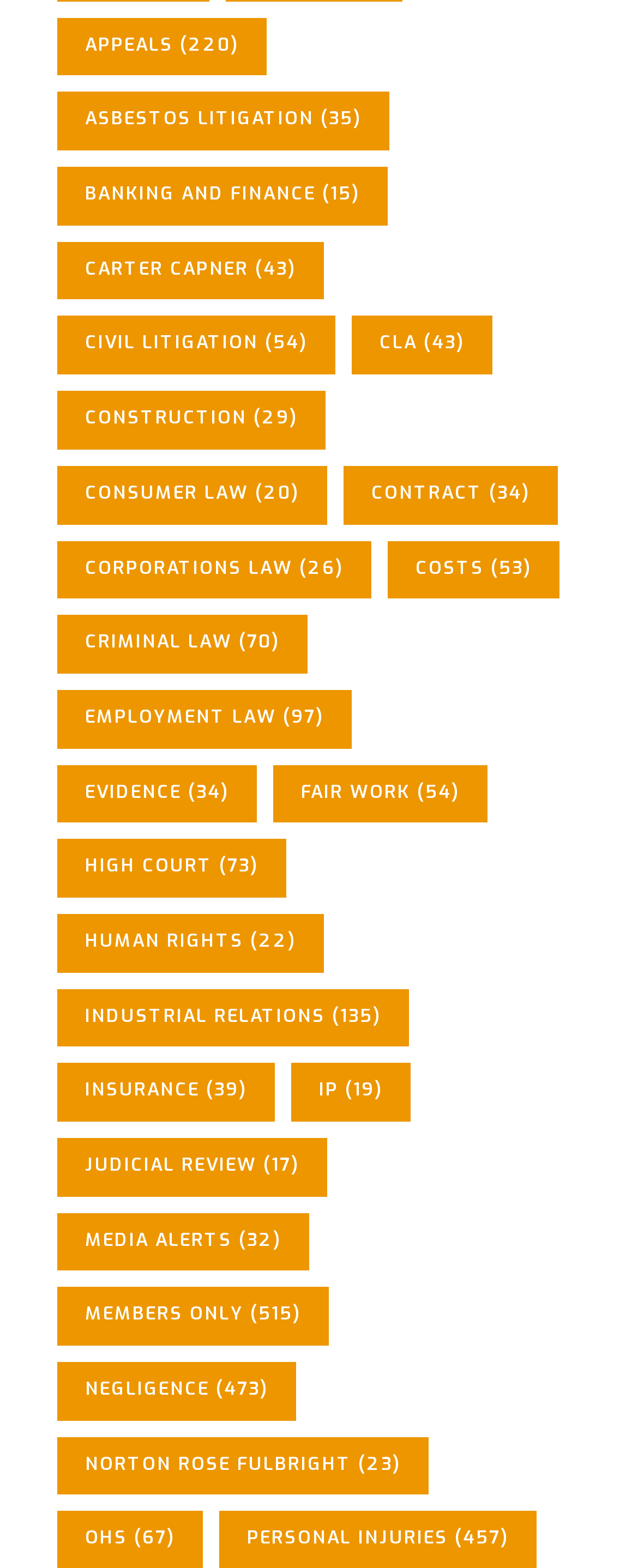Identify the bounding box coordinates of the clickable region necessary to fulfill the following instruction: "Explore Asbestos litigation". The bounding box coordinates should be four float numbers between 0 and 1, i.e., [left, top, right, bottom].

[0.09, 0.059, 0.61, 0.096]